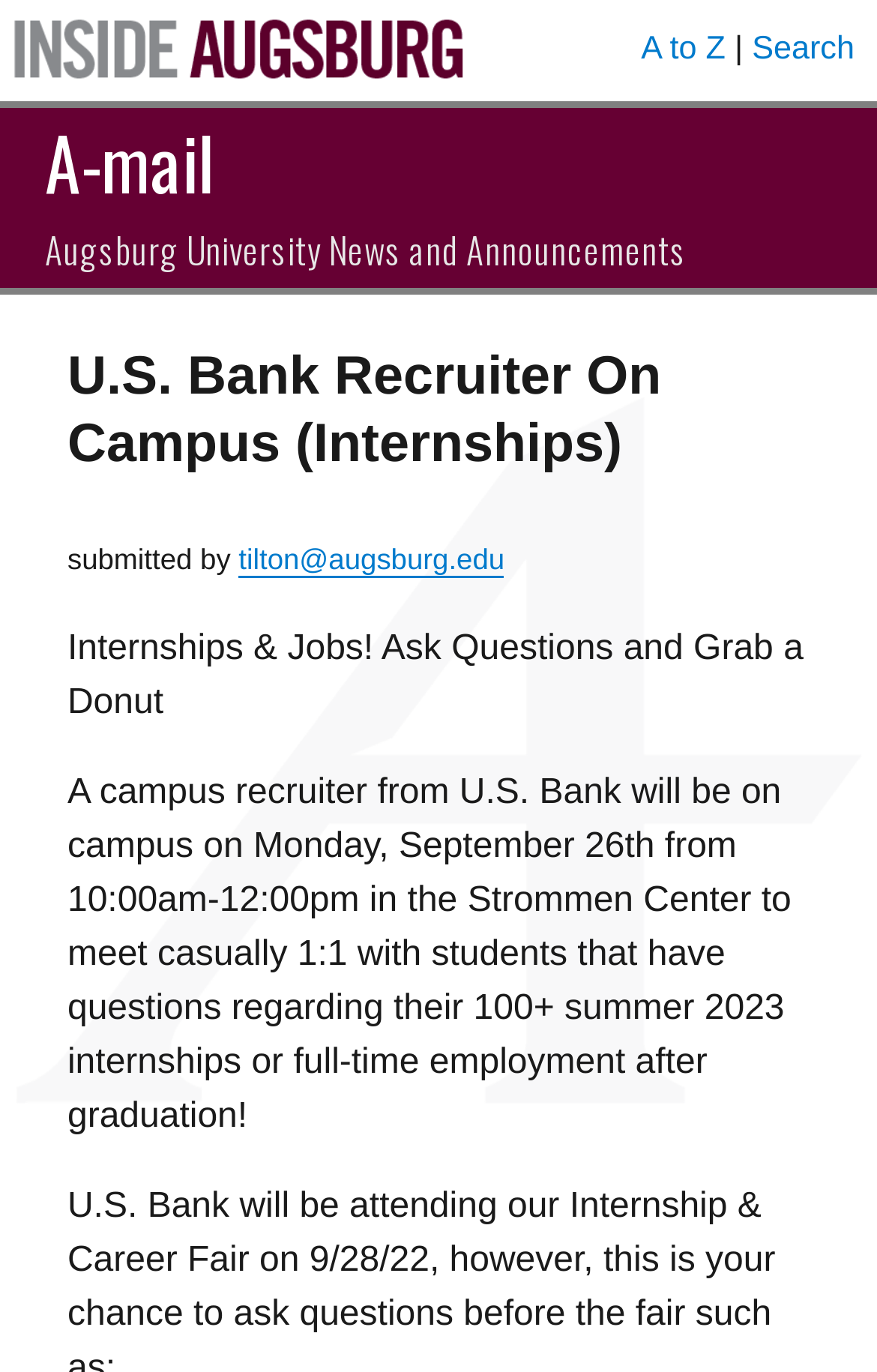Using the element description: "A to Z", determine the bounding box coordinates. The coordinates should be in the format [left, top, right, bottom], with values between 0 and 1.

[0.731, 0.022, 0.827, 0.048]